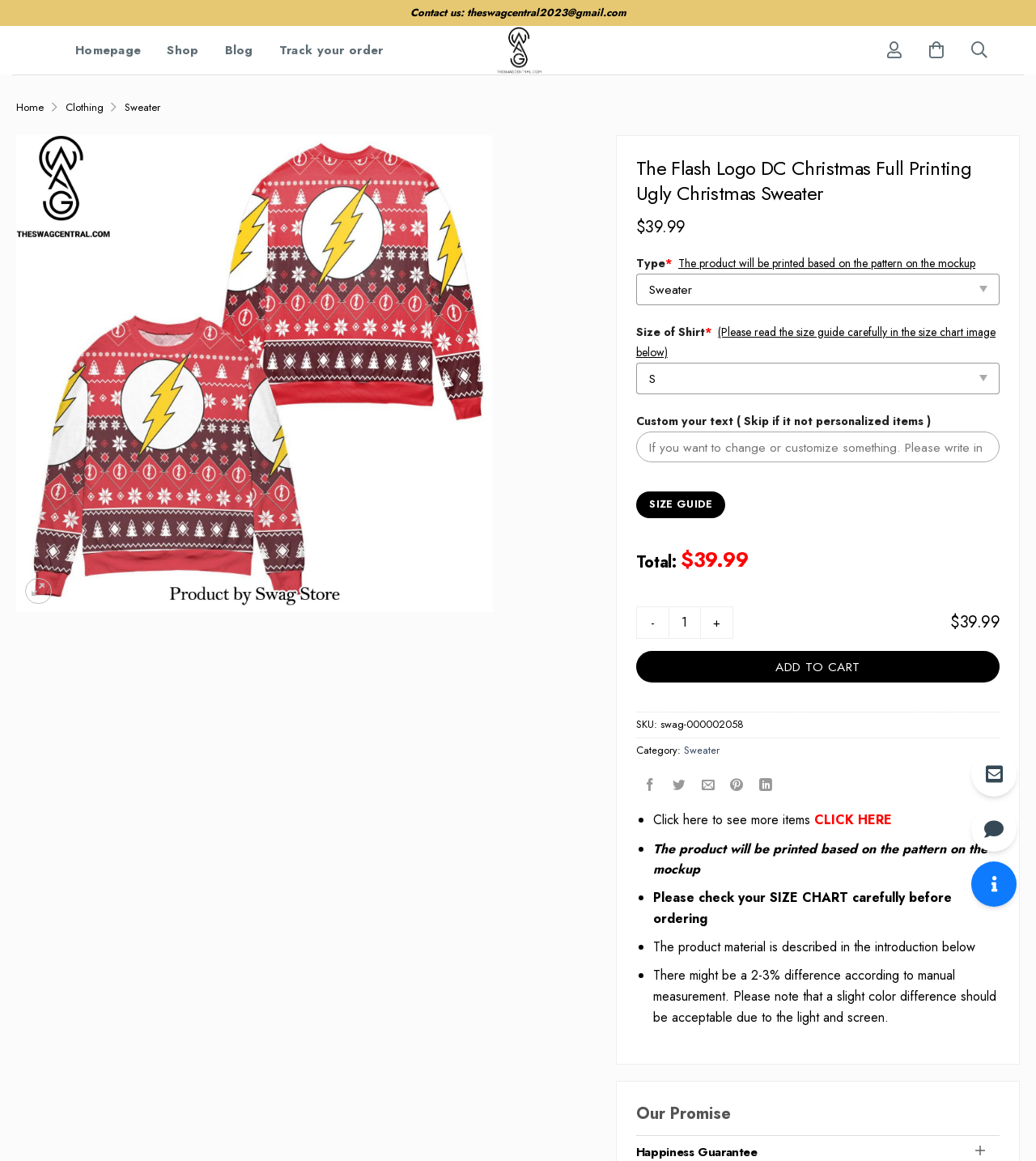Give a comprehensive overview of the webpage, including key elements.

This webpage is an e-commerce product page for "The Flash Logo DC Christmas Full Printing Ugly Christmas Sweater". At the top, there is a contact information section with a "Contact us" label, an email address, and a link to "THE SWAG CENTRAL" with an accompanying image. Below this section, there are navigation links to "Homepage", "Shop", "Blog", "Track your order", and social media icons.

On the left side, there is a menu with links to "Home", "Clothing", and "Sweater". Below this menu, there is a product navigation section with "Previous" and "Next" buttons, and a link to a size guide.

The main product information section is located in the center of the page. It displays the product title, price ($39.99), and a description of the product. There are also options to select the type and size of the sweater, as well as a text box to customize the text (if applicable). Below this section, there is a "Total" price display, a quantity selector, and an "ADD TO CART" button.

On the right side, there is a section with product details, including the SKU, category, and social media sharing links. Below this section, there is a list of product features and notes, including information about the product material, size chart, and color differences.

At the bottom of the page, there is a section with a heading "Our Promise" and a toggle button. There is also a "Go to top" link and social media icons.